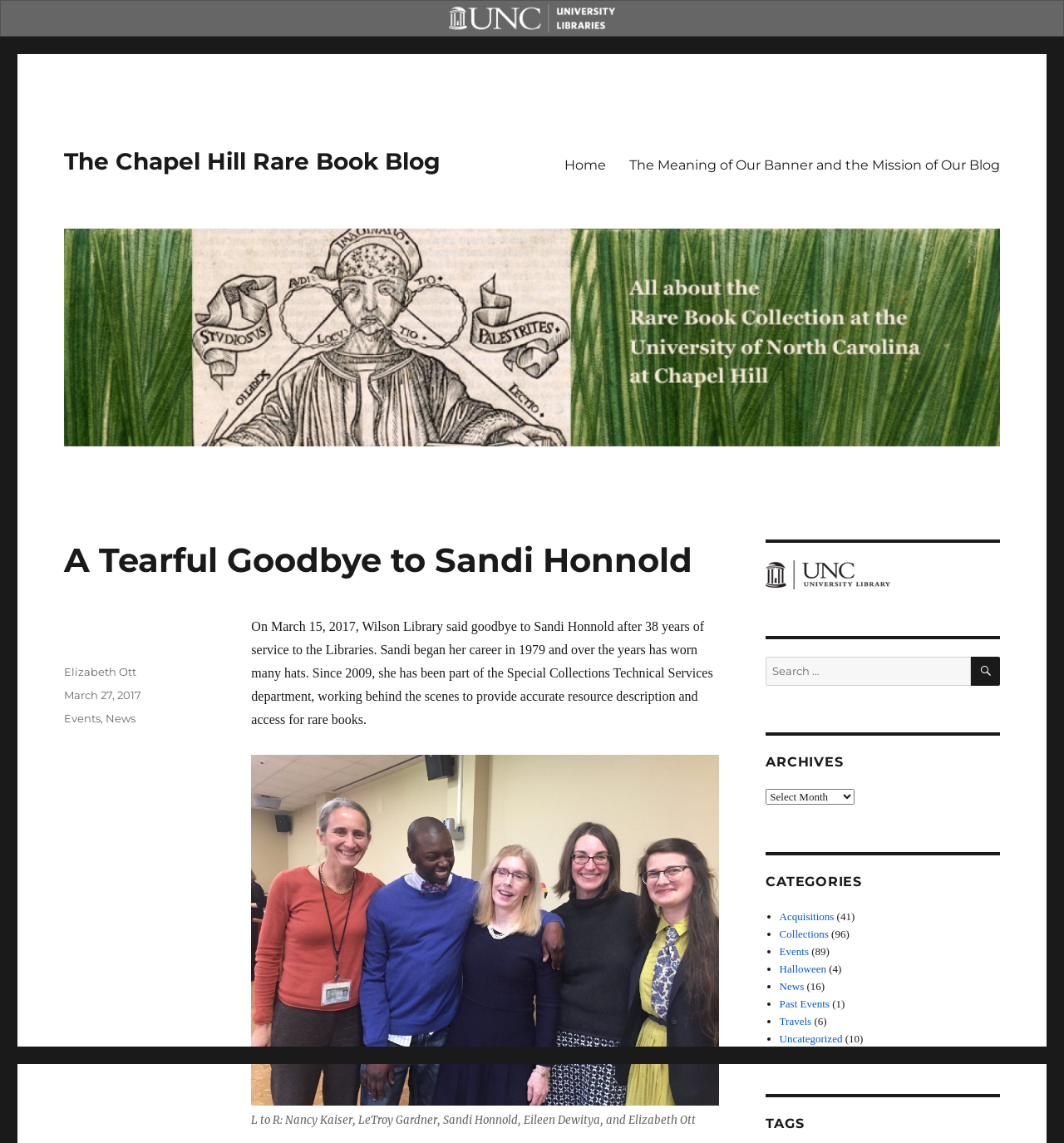What is the name of the author of the blog post?
Based on the content of the image, thoroughly explain and answer the question.

I found the answer by looking at the link element with the text 'Elizabeth Ott' which is located near the date of the blog post.